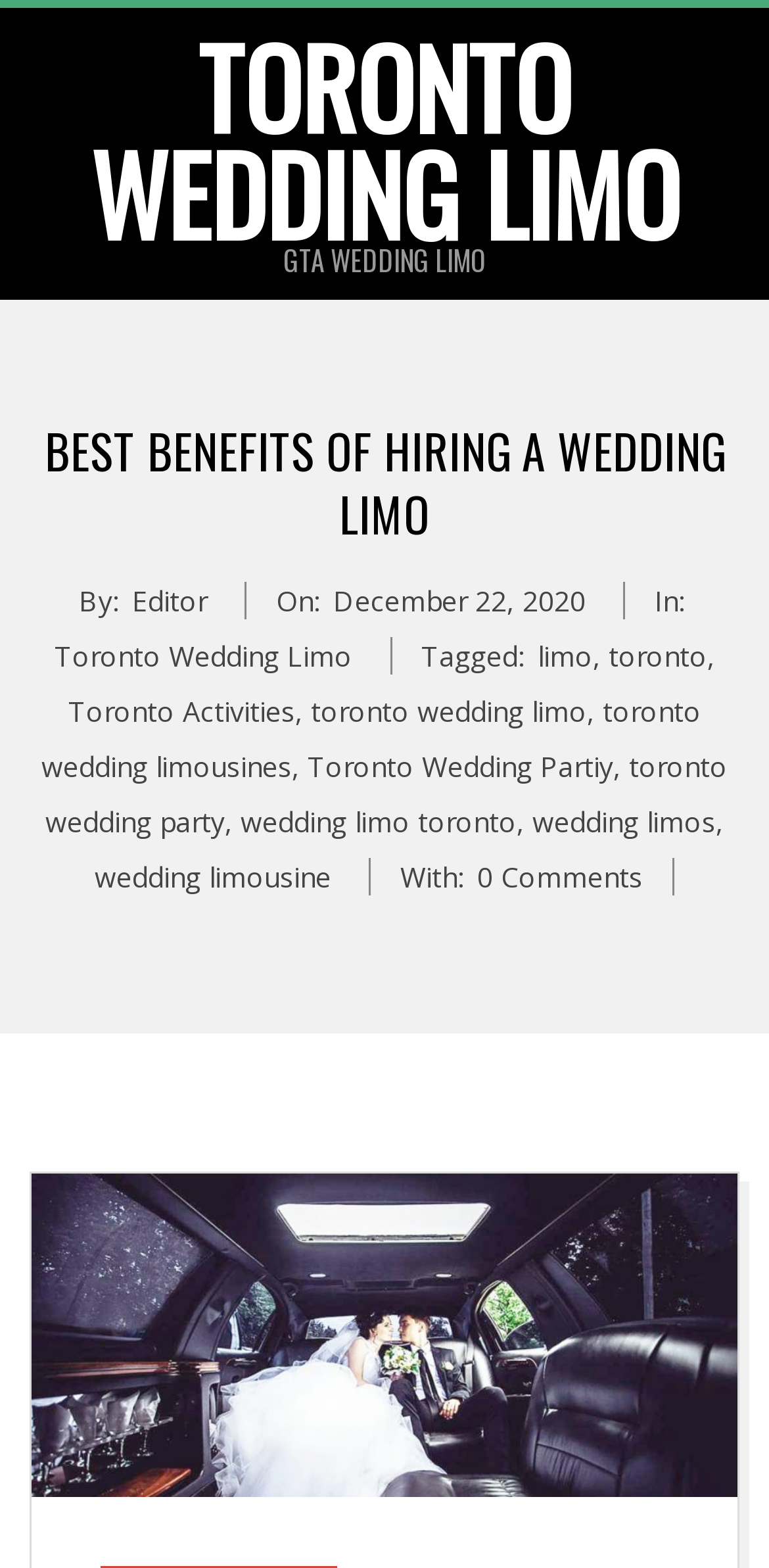What is the text of the webpage's headline?

BEST BENEFITS OF HIRING A WEDDING LIMO